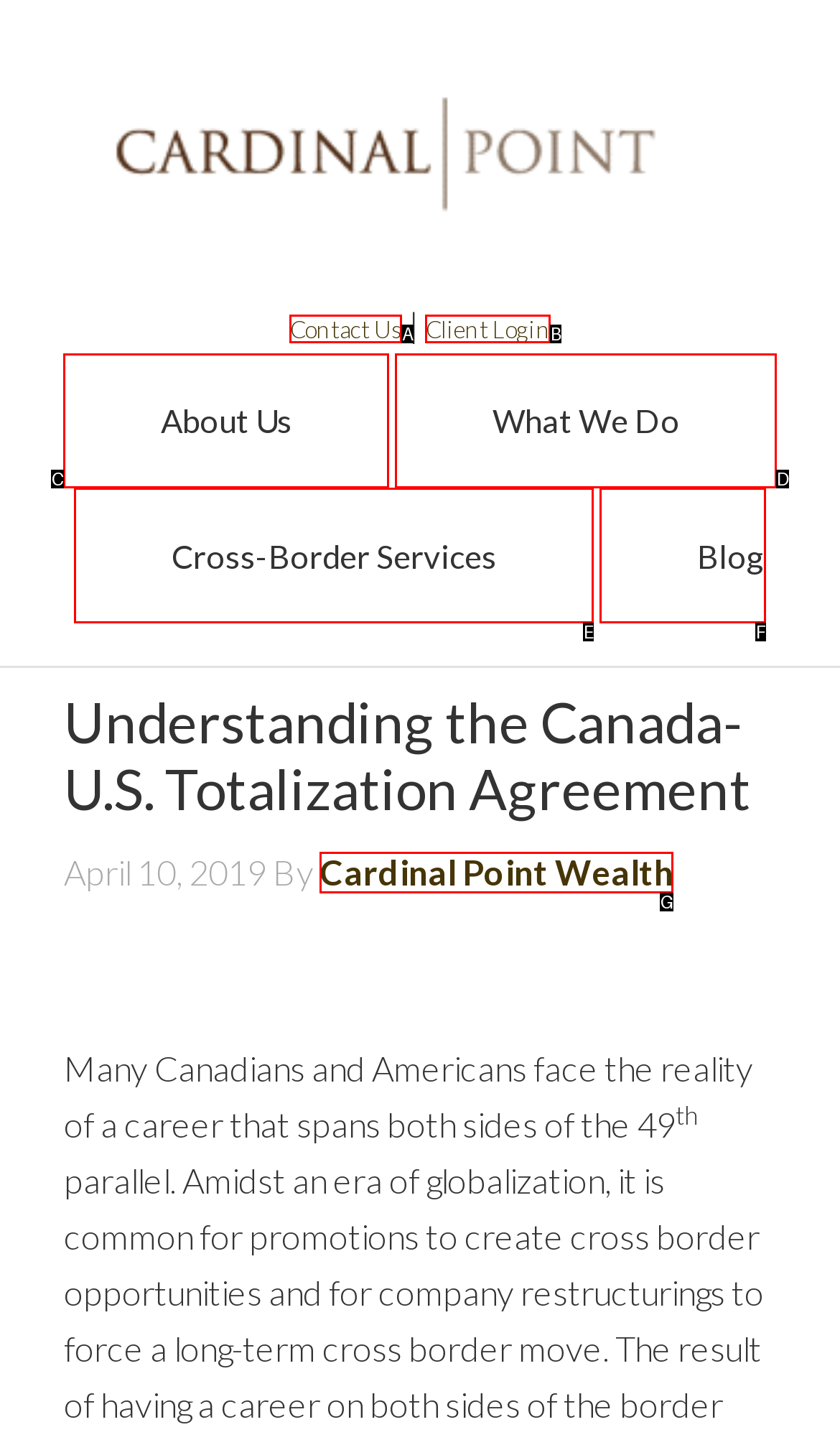Tell me which option best matches the description: Blog
Answer with the option's letter from the given choices directly.

F